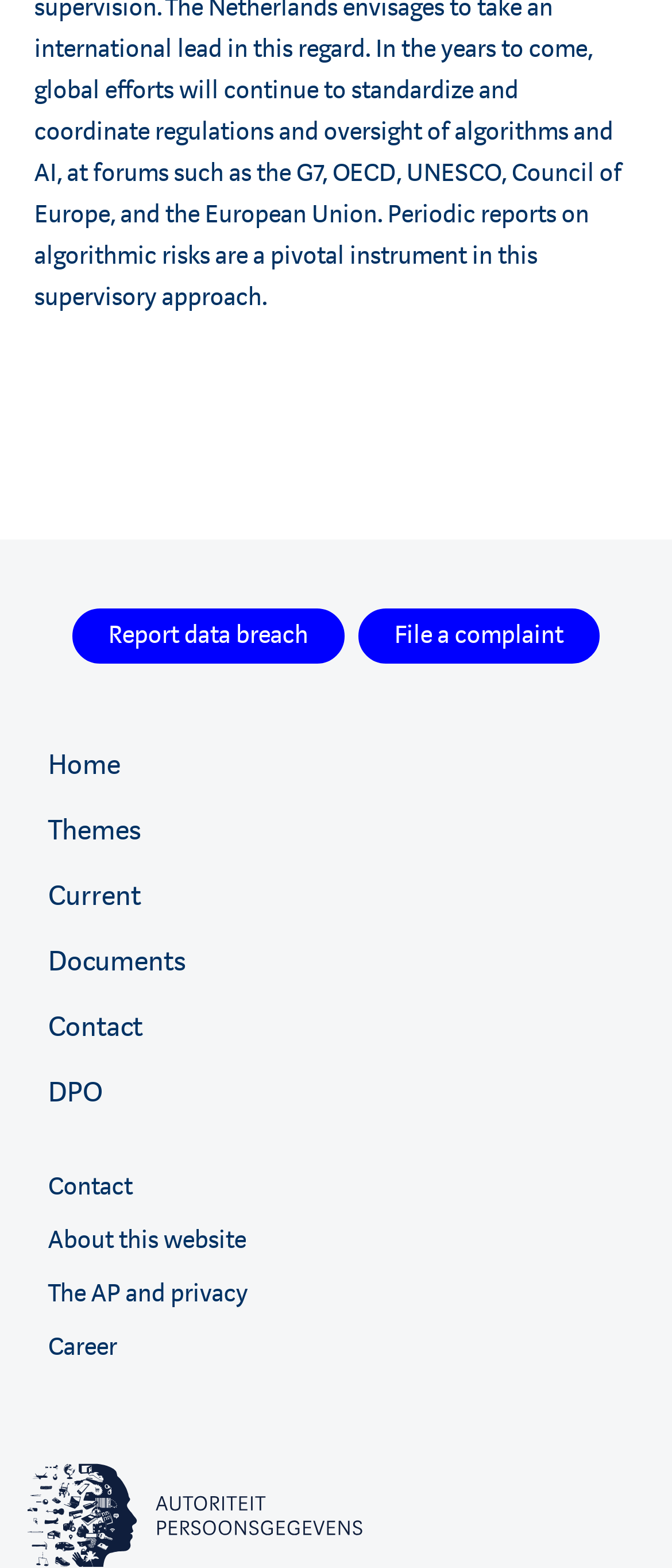Please locate the bounding box coordinates for the element that should be clicked to achieve the following instruction: "Contact the Dutch DPA". Ensure the coordinates are given as four float numbers between 0 and 1, i.e., [left, top, right, bottom].

[0.041, 0.933, 0.928, 0.999]